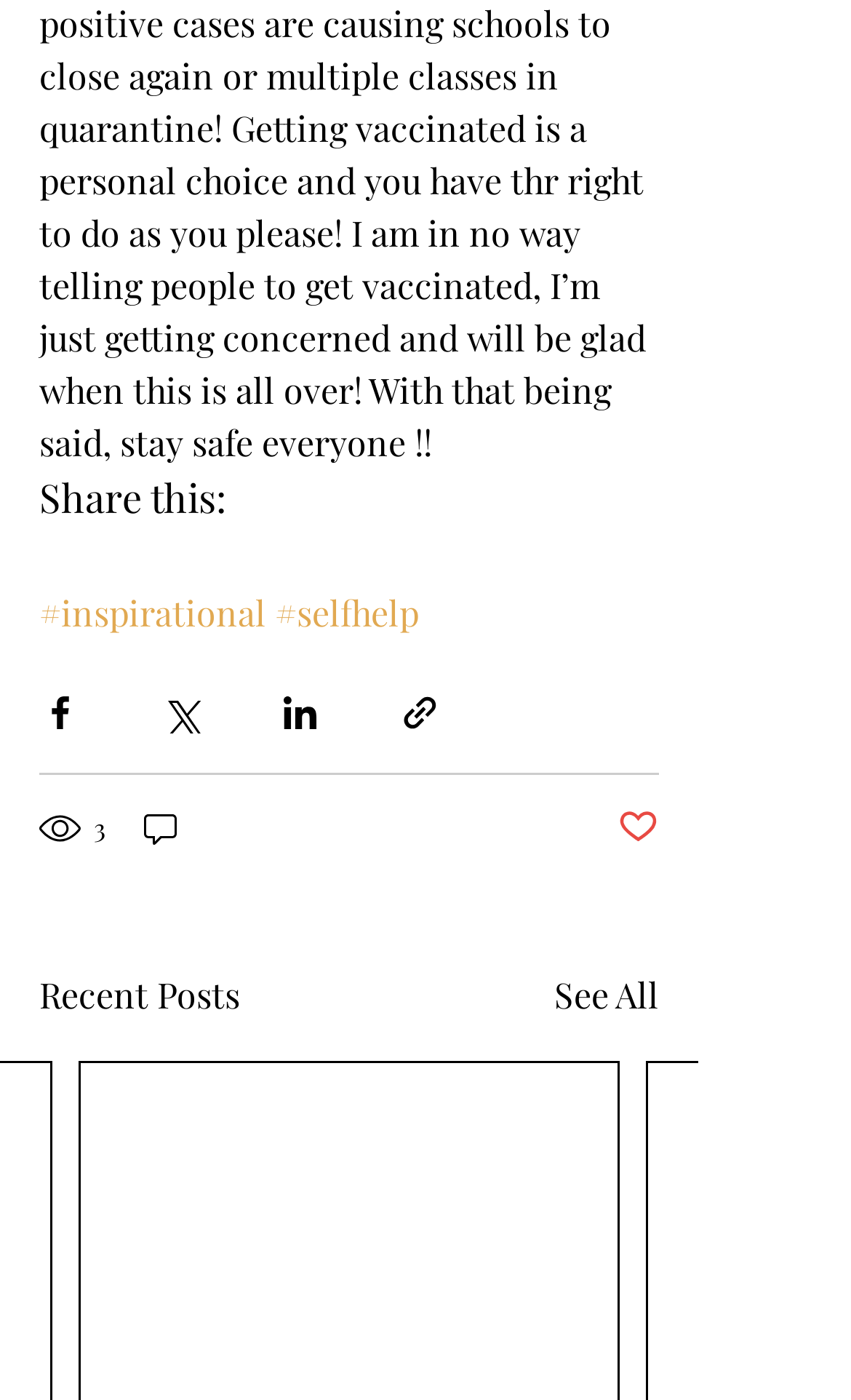What is the number of views for the current post?
Look at the screenshot and respond with one word or a short phrase.

3